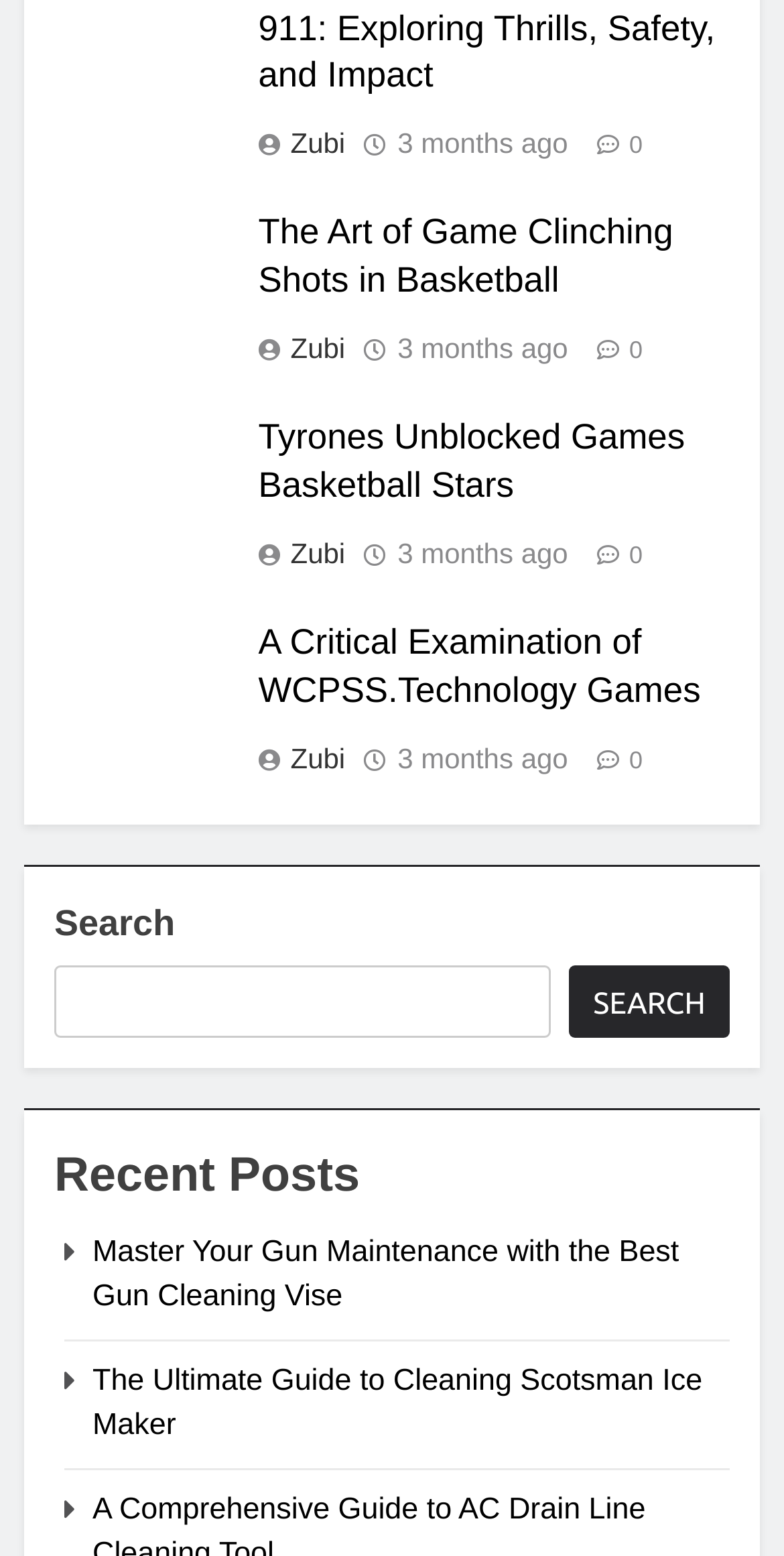How many articles are on this webpage?
Using the image provided, answer with just one word or phrase.

3